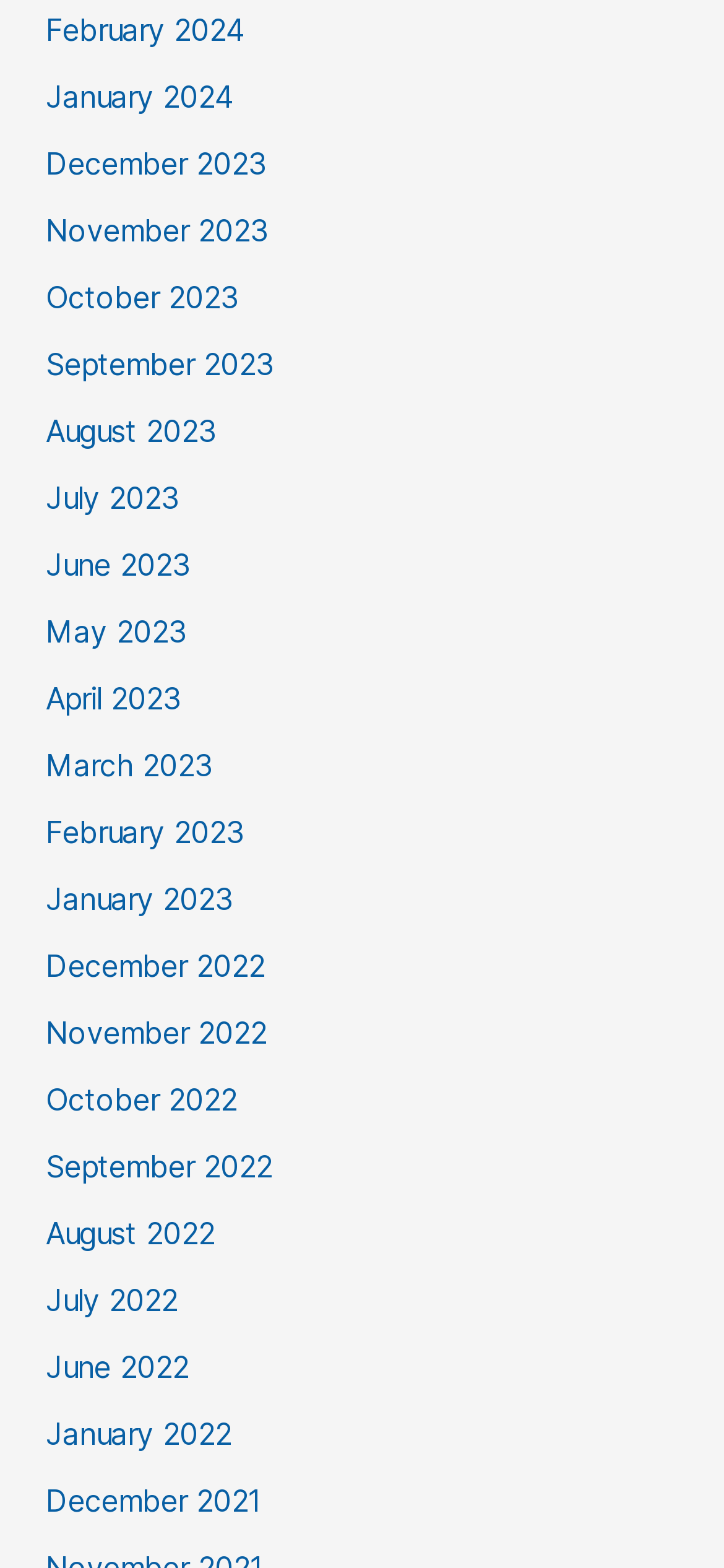Determine the bounding box coordinates for the clickable element required to fulfill the instruction: "Go to January 2023". Provide the coordinates as four float numbers between 0 and 1, i.e., [left, top, right, bottom].

[0.063, 0.561, 0.322, 0.585]